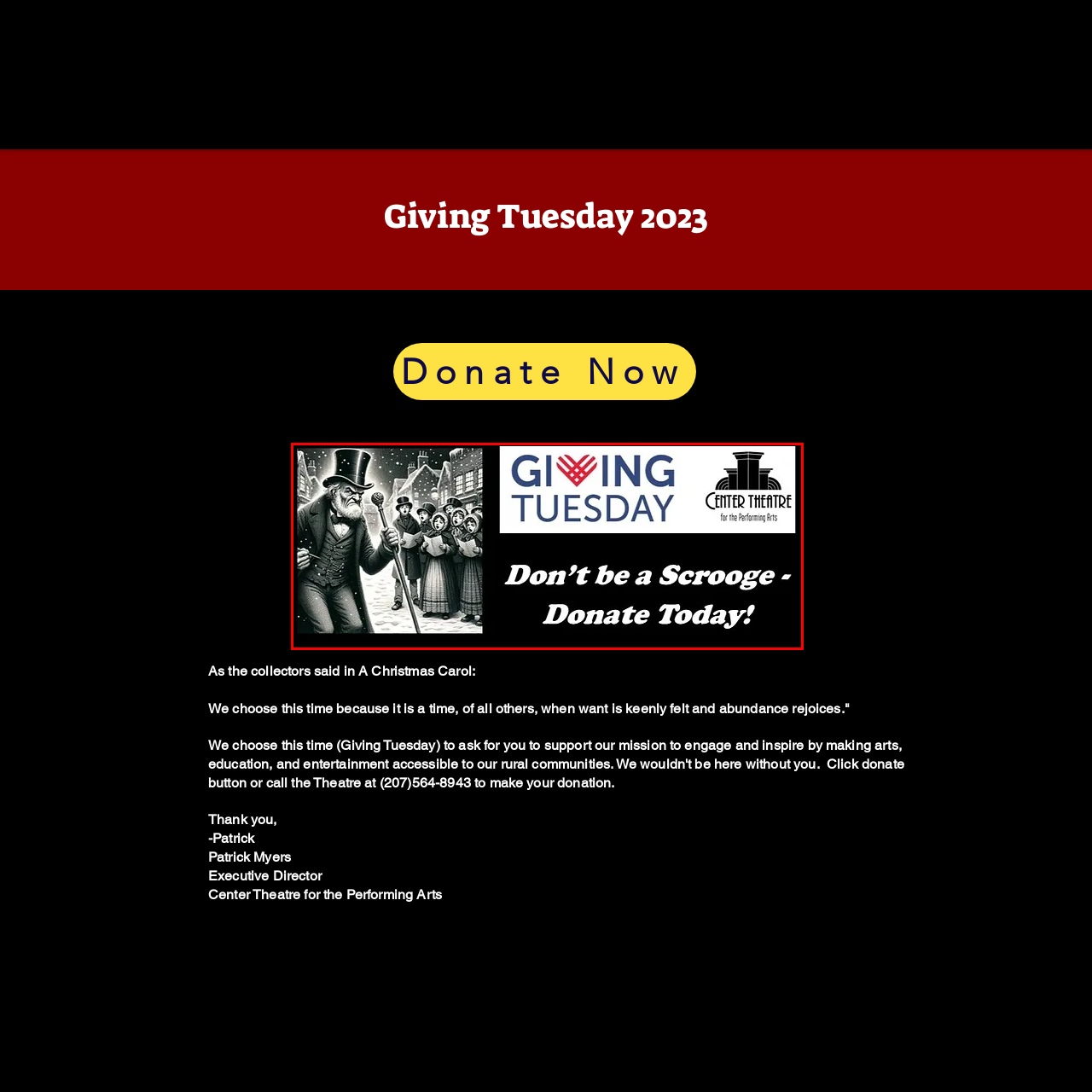Observe the content highlighted by the red box and supply a one-word or short phrase answer to the question: What is the logo above the central figure?

Giving Tuesday